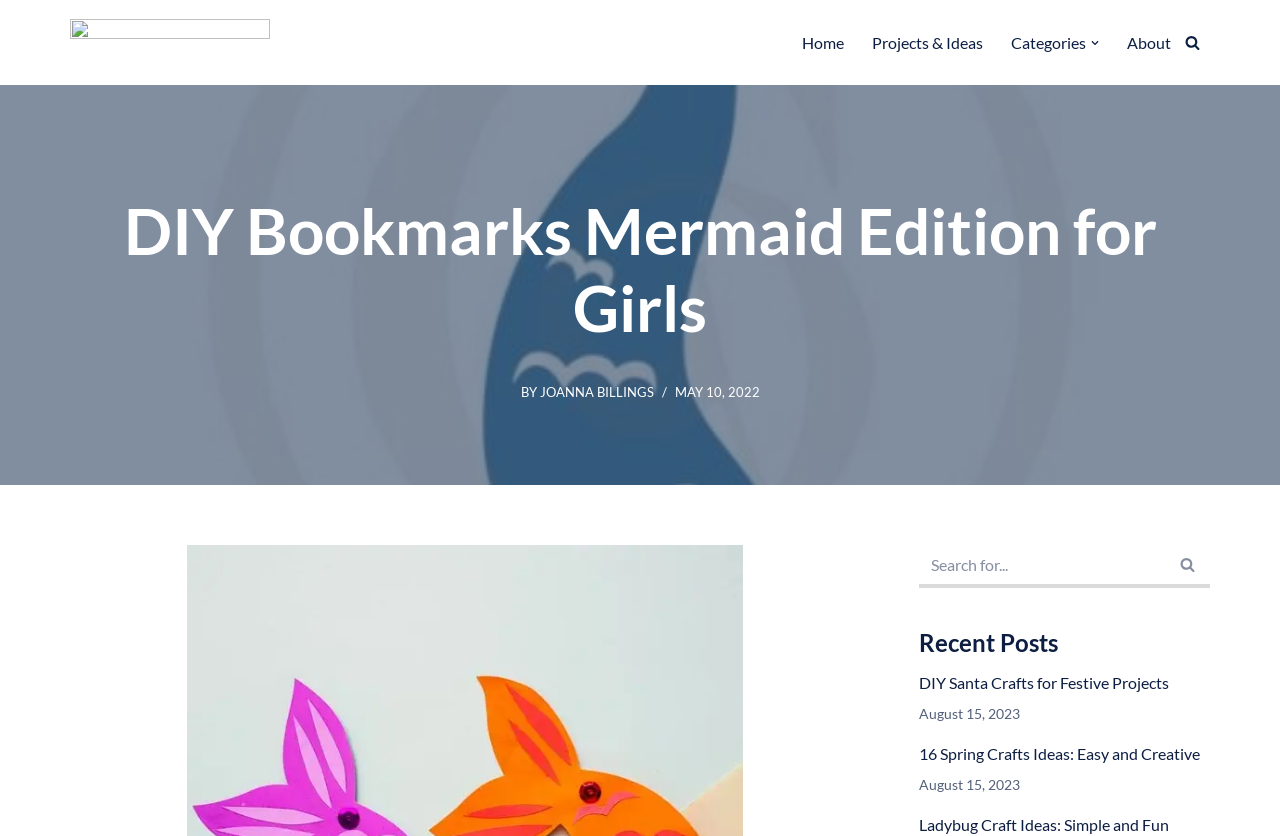Please reply to the following question with a single word or a short phrase:
What is the category of the navigation menu?

Primary Menu